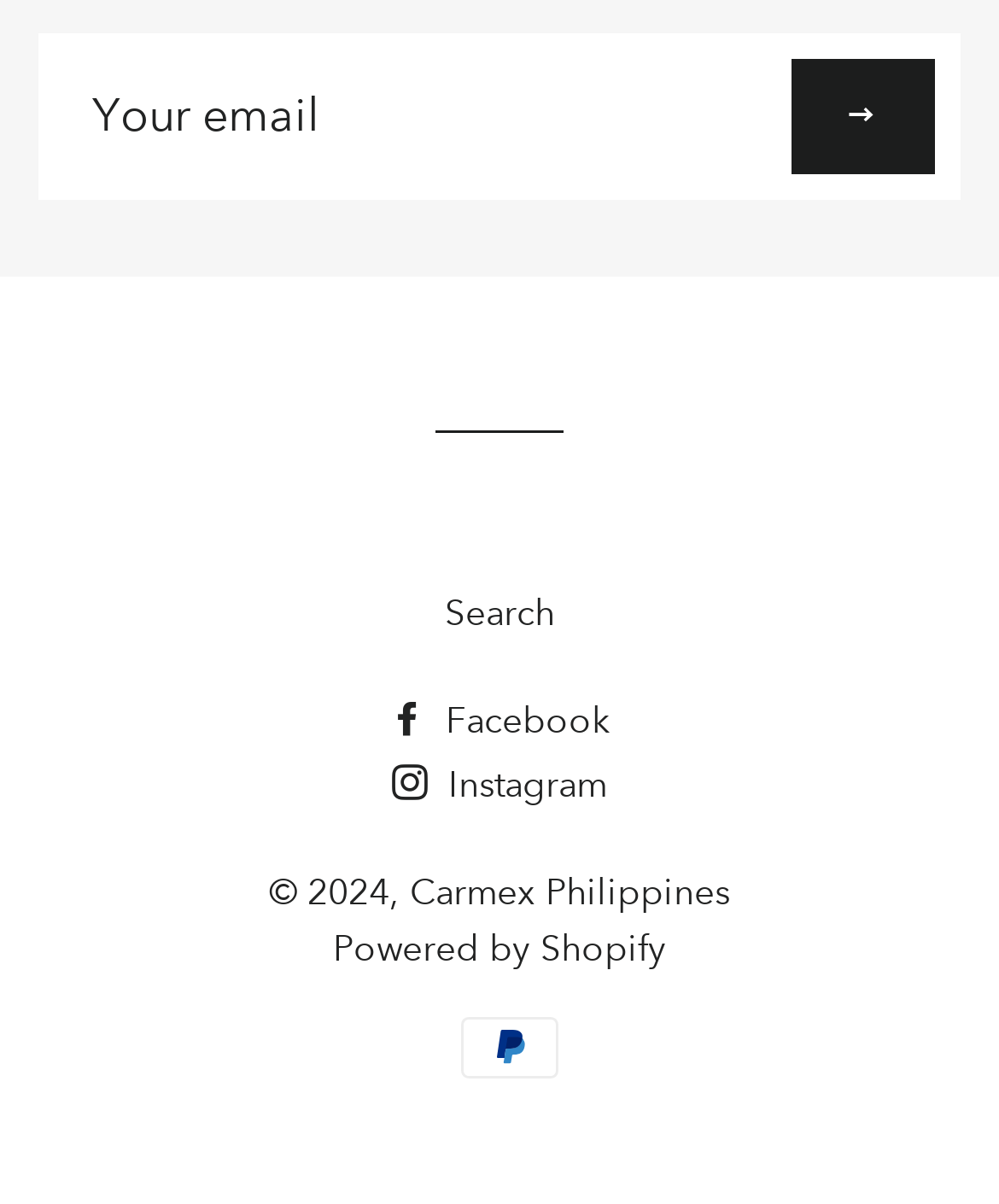Find the bounding box of the UI element described as: "name="contact[email]" placeholder="Your email"". The bounding box coordinates should be given as four float values between 0 and 1, i.e., [left, top, right, bottom].

[0.064, 0.048, 0.792, 0.144]